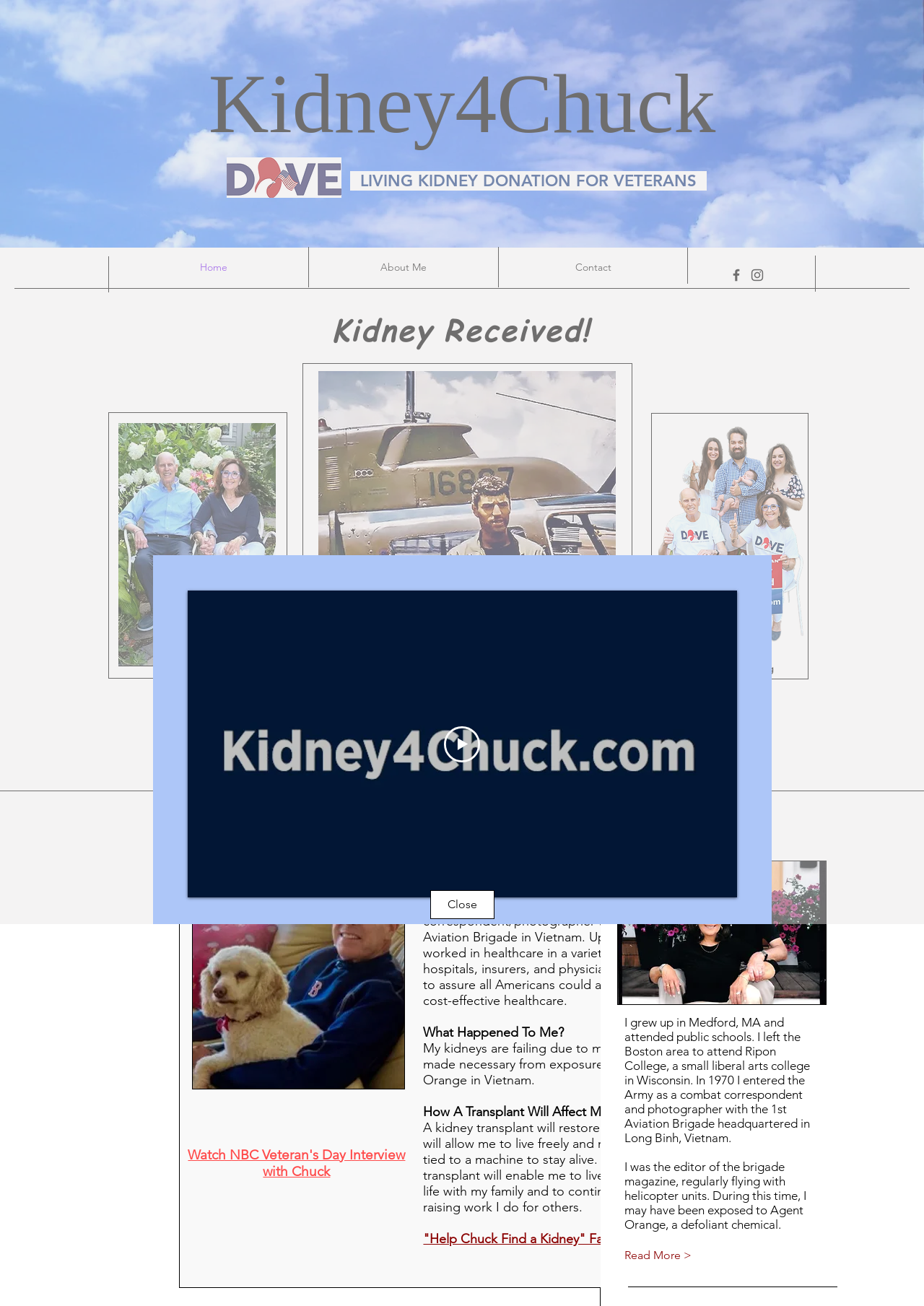Write a detailed summary of the webpage, including text, images, and layout.

The webpage is dedicated to Chuck, a veteran who needs a kidney transplant. At the top of the page, there is a large image of a sky and clouds, followed by a logo and a heading that reads "LIVING KIDNEY DONATION FOR VETERANS". Below this, there is a navigation menu with links to "Home", "About Me", and "Contact".

On the left side of the page, there is a section with a heading "Kidney Received!" and several images, including a photo of Chuck and his family, and a high-resolution image. Below this, there is a section with a heading "Chuck's Story", which includes a link to a video interview and a series of paragraphs describing Chuck's background, his experience in Vietnam, and his current health situation.

On the right side of the page, there is a social media bar with links to Facebook and other platforms. Below this, there is a section with a heading "ABOUT ME", which includes a photo of Chuck and a brief biography.

At the bottom of the page, there is a dialog box with a video player and a button to play the video. The video is about Chuck's need for a kidney transplant. There is also a button to close the dialog box.

Throughout the page, there are several images, including photos of Chuck, his family, and logos. The overall layout is organized, with clear headings and concise text.